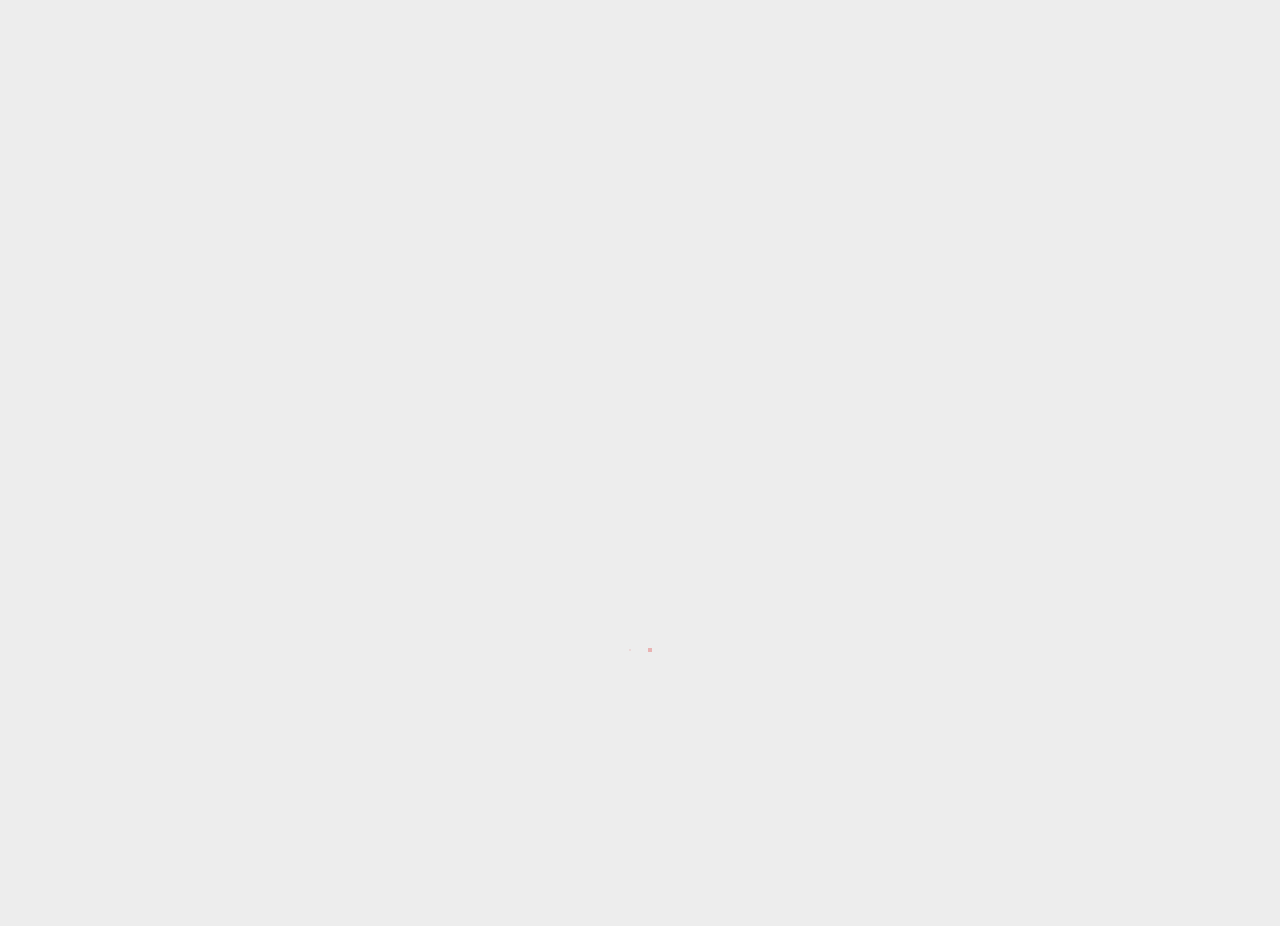Please identify the bounding box coordinates of the area that needs to be clicked to follow this instruction: "Click on the NEWS link".

[0.079, 0.193, 0.138, 0.246]